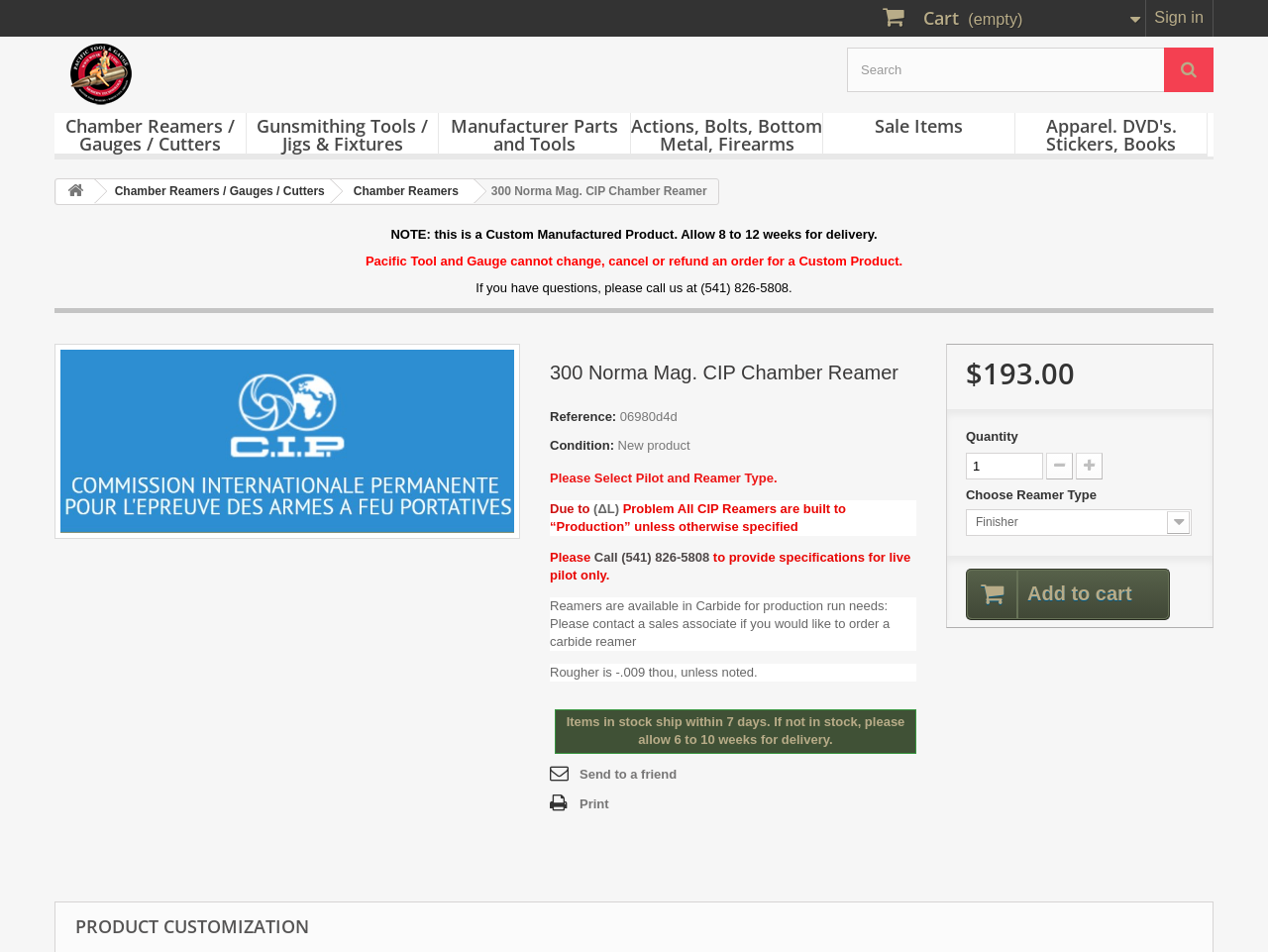Identify the bounding box coordinates of the clickable region required to complete the instruction: "Search for products". The coordinates should be given as four float numbers within the range of 0 and 1, i.e., [left, top, right, bottom].

[0.668, 0.05, 0.957, 0.097]